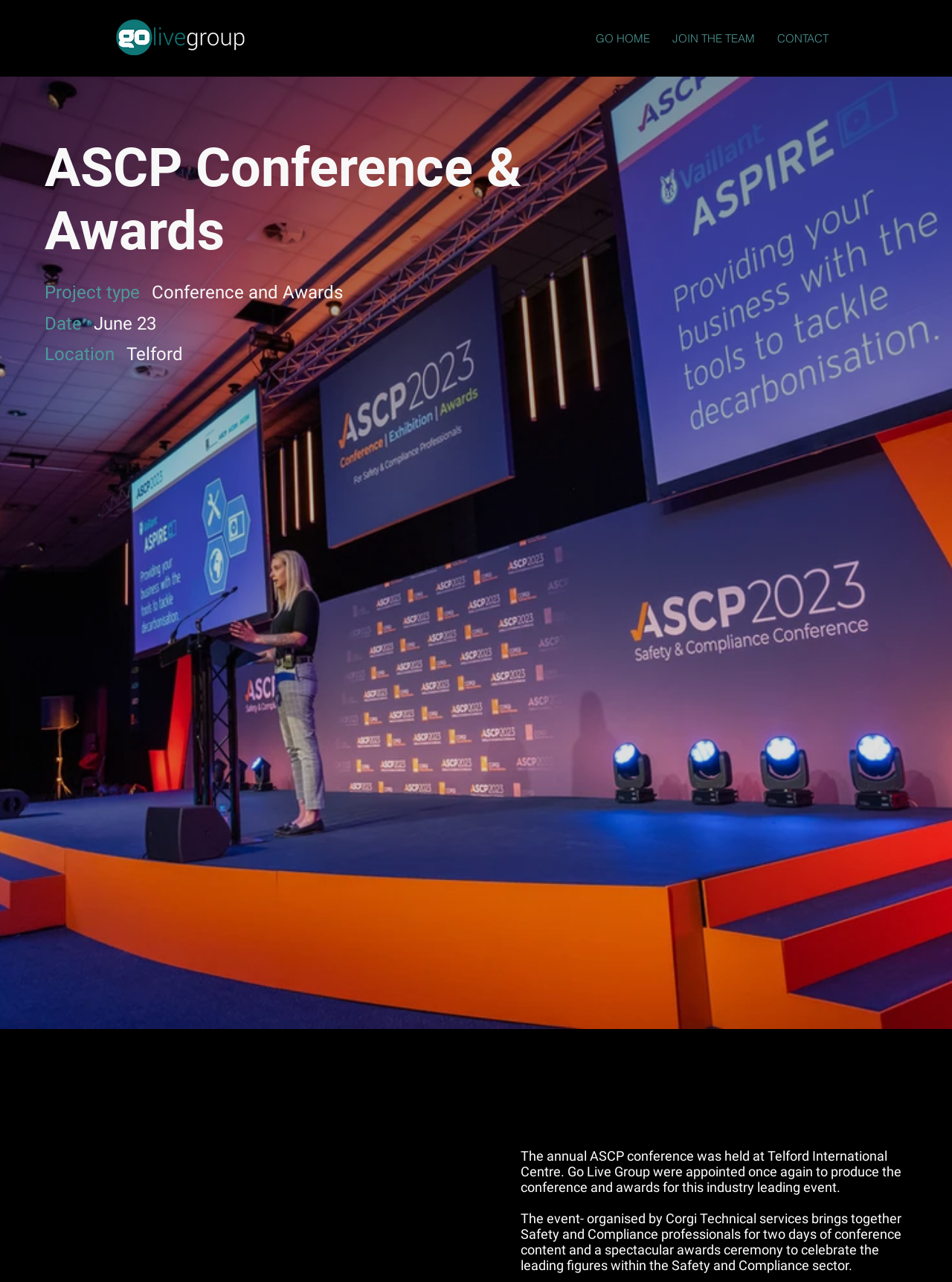Where was the ASCP conference held?
Look at the image and construct a detailed response to the question.

I found the answer by looking at the 'Location' section of the webpage, which specifies 'Telford International Centre' as the location of the event.